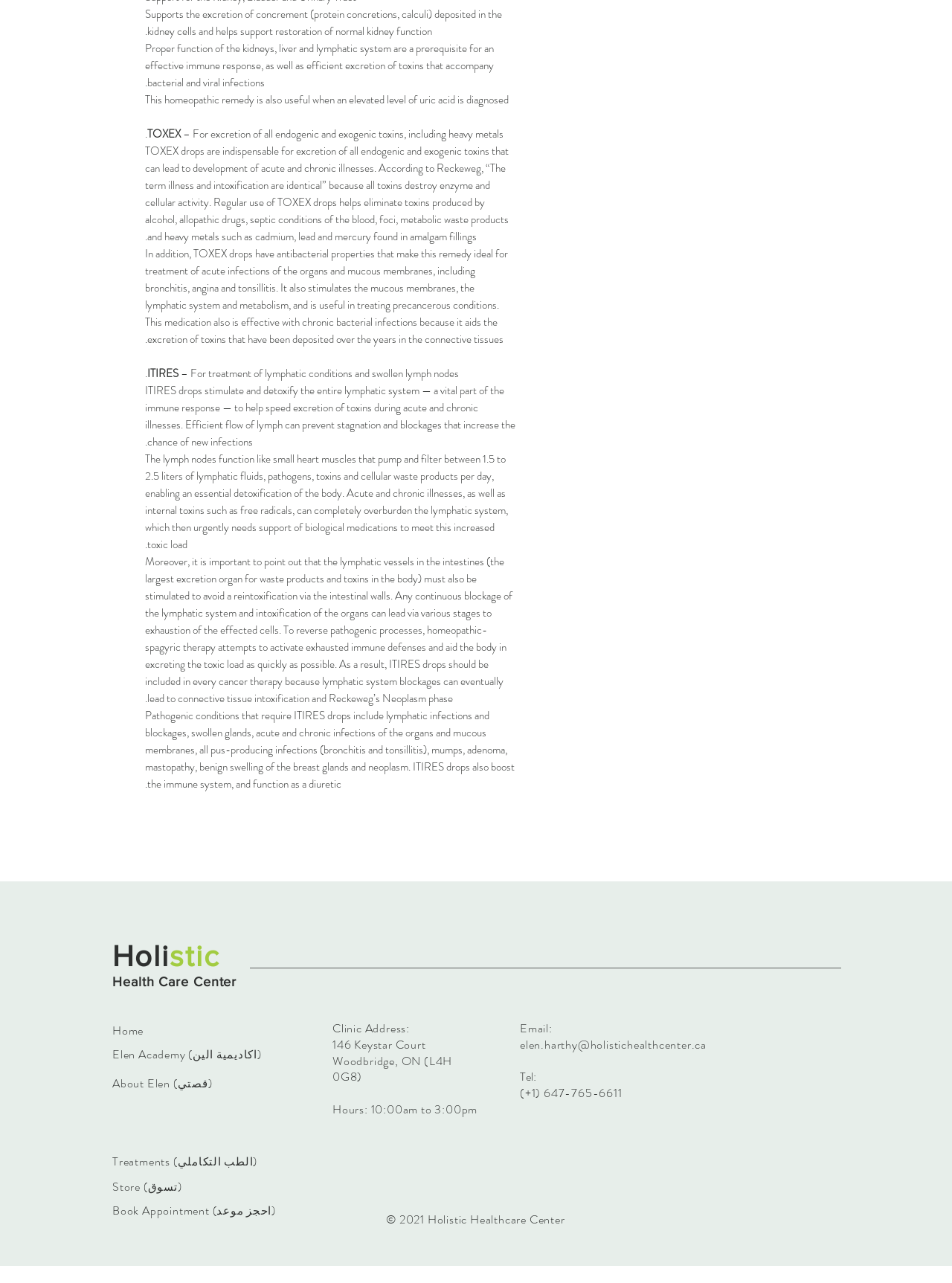Refer to the image and provide an in-depth answer to the question:
What is the purpose of TOXEX drops?

According to the webpage, TOXEX drops are used for the excretion of all endogenic and exogenic toxins, including heavy metals, and have antibacterial properties that make this remedy ideal for treatment of acute infections of the organs and mucous membranes.